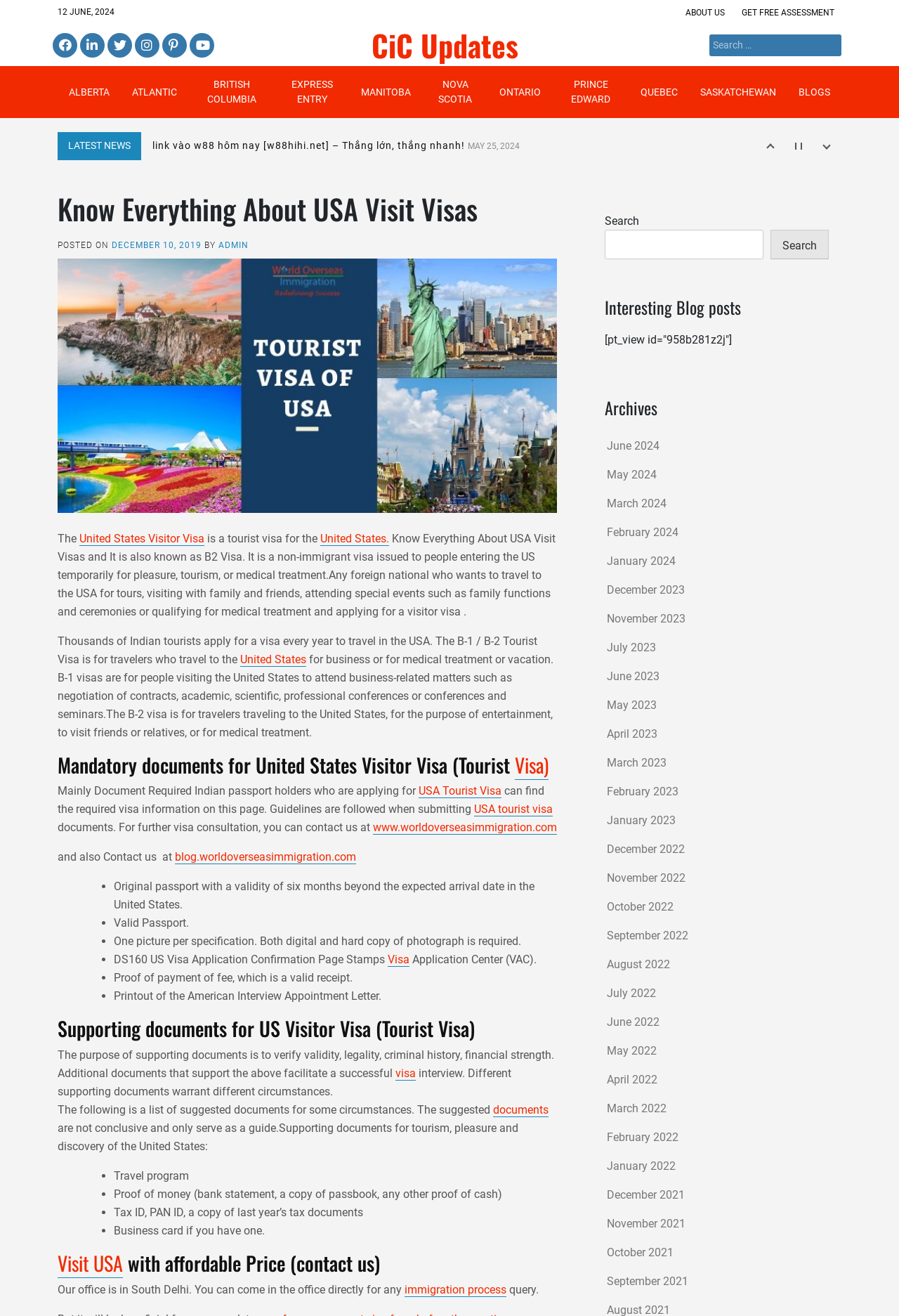Identify the bounding box coordinates for the UI element that matches this description: "Gaming News".

None